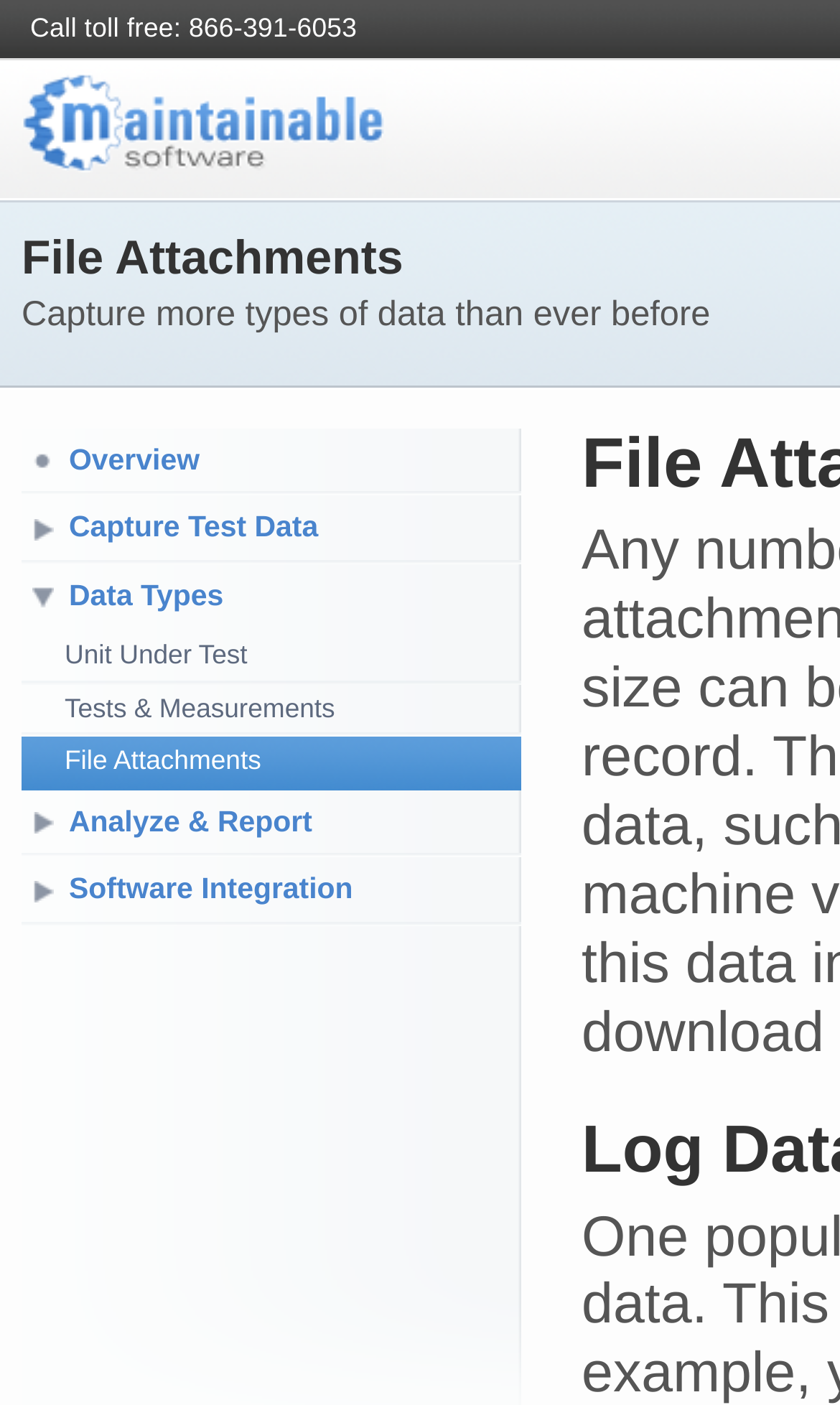Could you provide the bounding box coordinates for the portion of the screen to click to complete this instruction: "View 'File Attachments'"?

[0.026, 0.525, 0.615, 0.562]